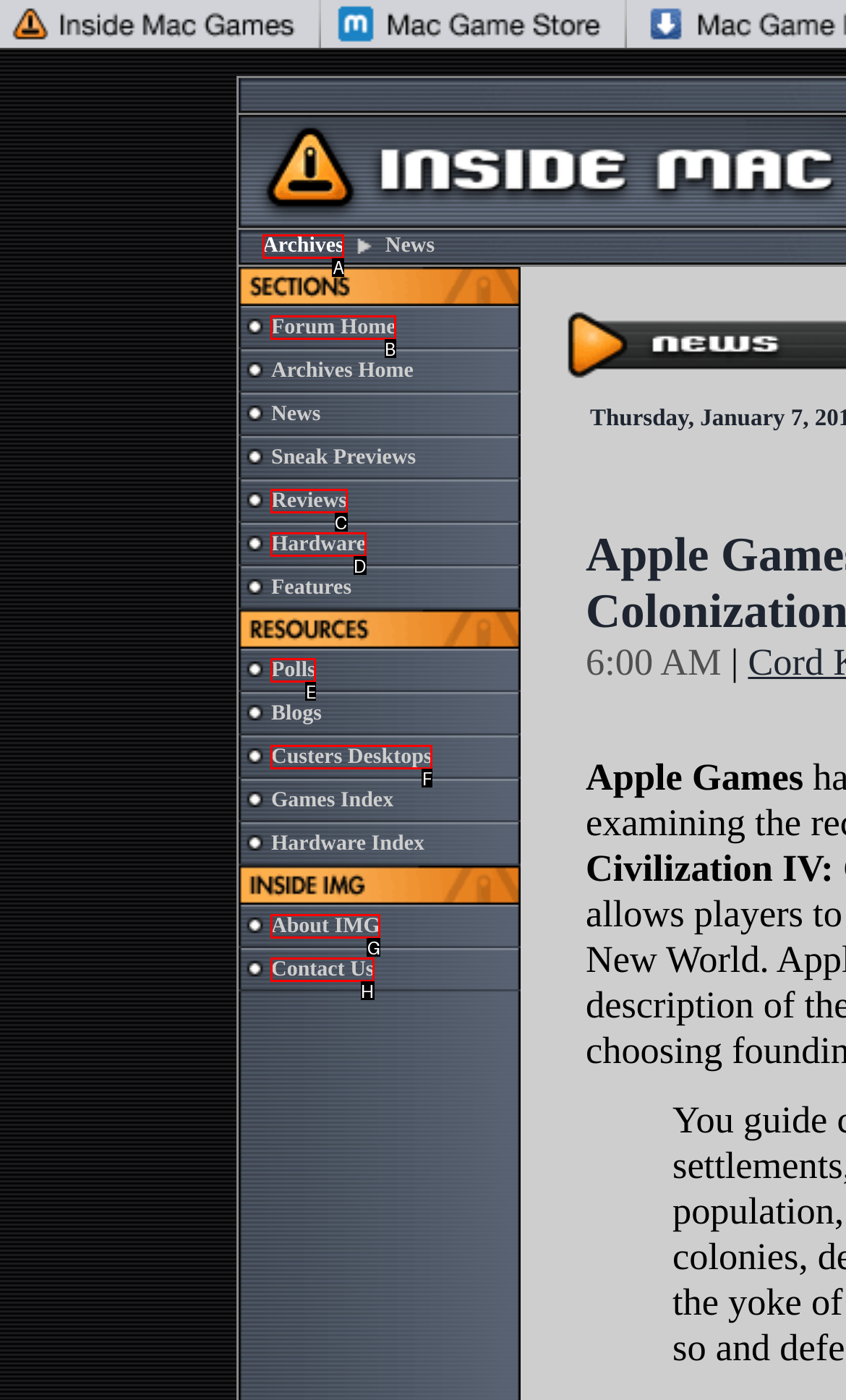Match the element description: Archives to the correct HTML element. Answer with the letter of the selected option.

A